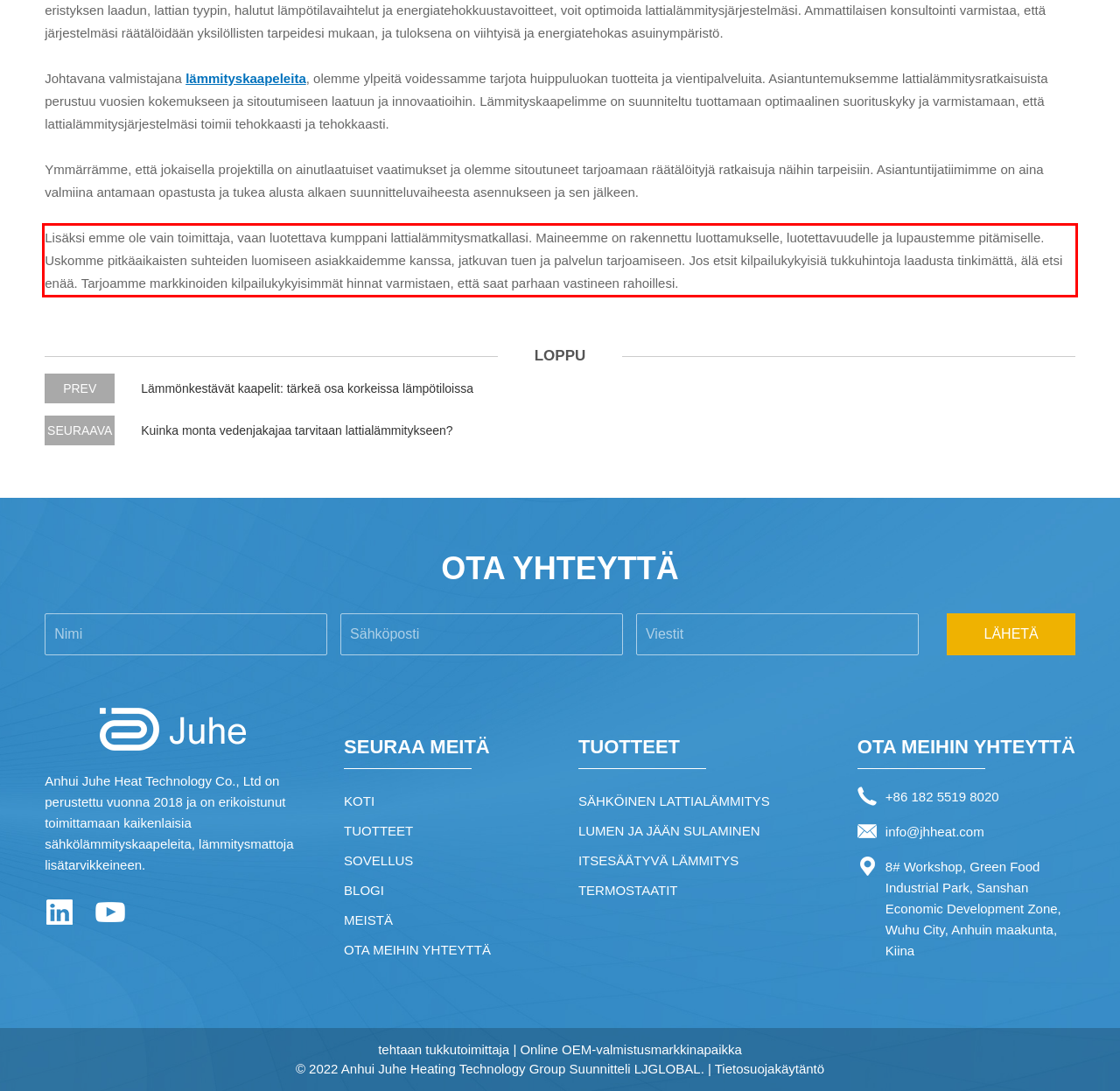You are looking at a screenshot of a webpage with a red rectangle bounding box. Use OCR to identify and extract the text content found inside this red bounding box.

Lisäksi emme ole vain toimittaja, vaan luotettava kumppani lattialämmitysmatkallasi. Maineemme on rakennettu luottamukselle, luotettavuudelle ja lupaustemme pitämiselle. Uskomme pitkäaikaisten suhteiden luomiseen asiakkaidemme kanssa, jatkuvan tuen ja palvelun tarjoamiseen. Jos etsit kilpailukykyisiä tukkuhintoja laadusta tinkimättä, älä etsi enää. Tarjoamme markkinoiden kilpailukykyisimmät hinnat varmistaen, että saat parhaan vastineen rahoillesi.